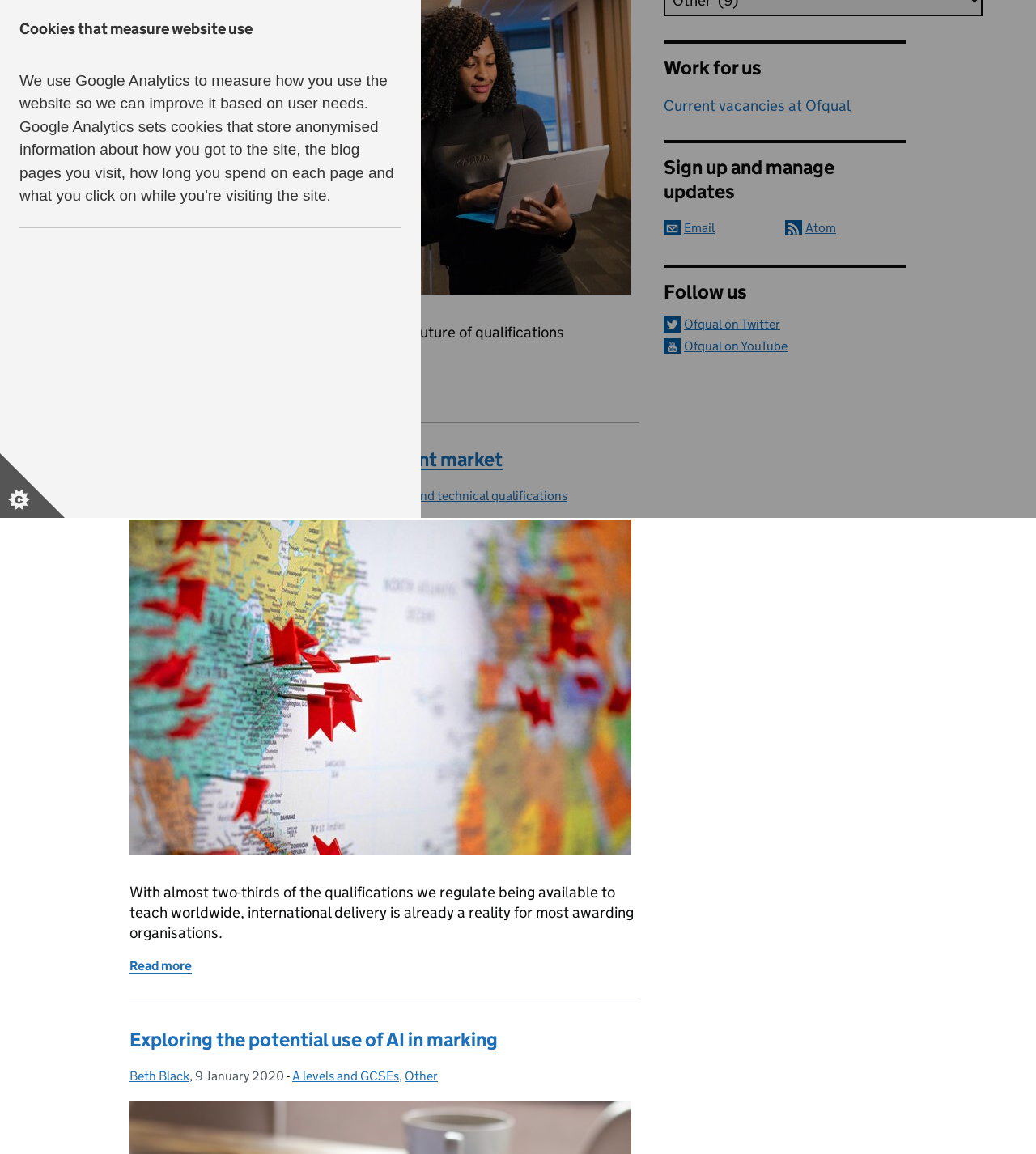Identify and provide the bounding box for the element described by: "Ofqual on YouTube".

[0.641, 0.293, 0.875, 0.307]